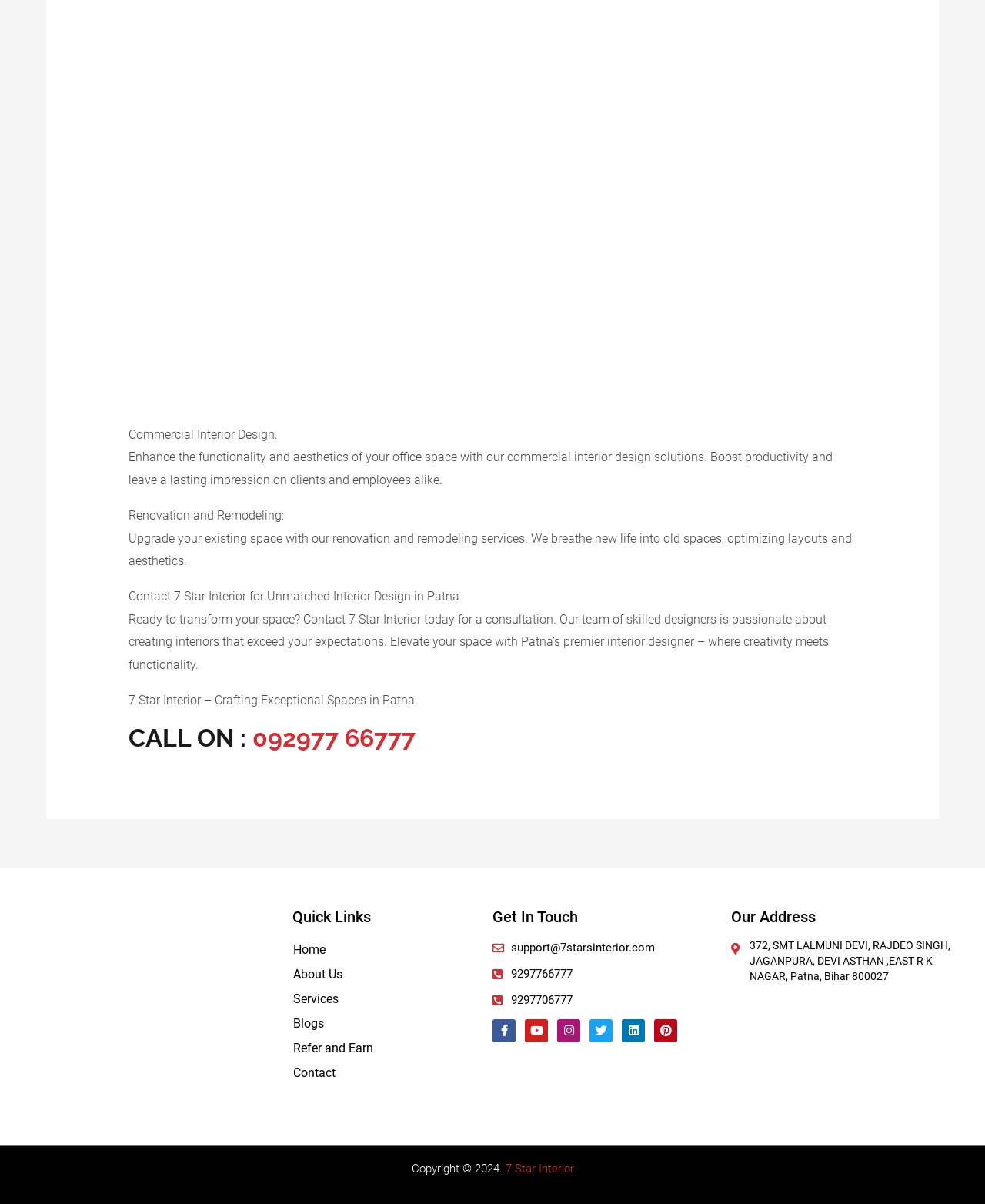Could you find the bounding box coordinates of the clickable area to complete this instruction: "Send an email to support"?

[0.5, 0.779, 0.742, 0.797]